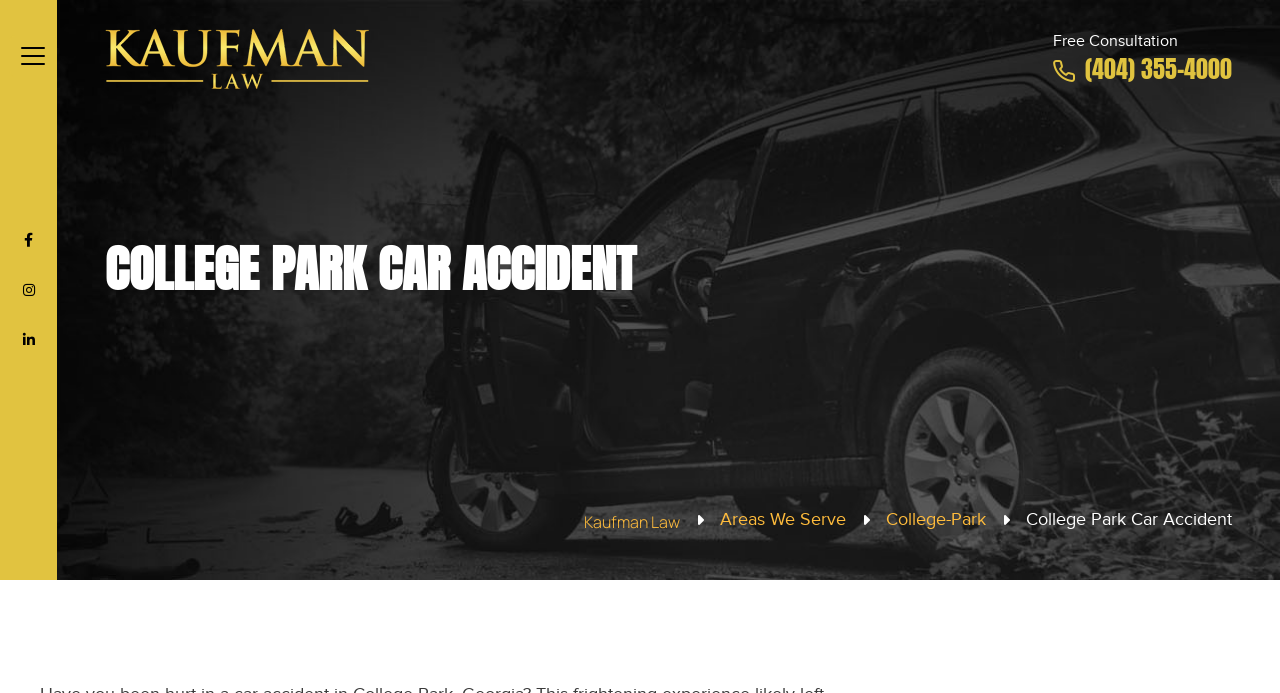What is the name of the law firm?
Answer the question with detailed information derived from the image.

I found the name of the law firm by looking at the top-left section of the webpage, where it says 'Kaufman Law' in a prominent font, which is likely the name of the law firm.